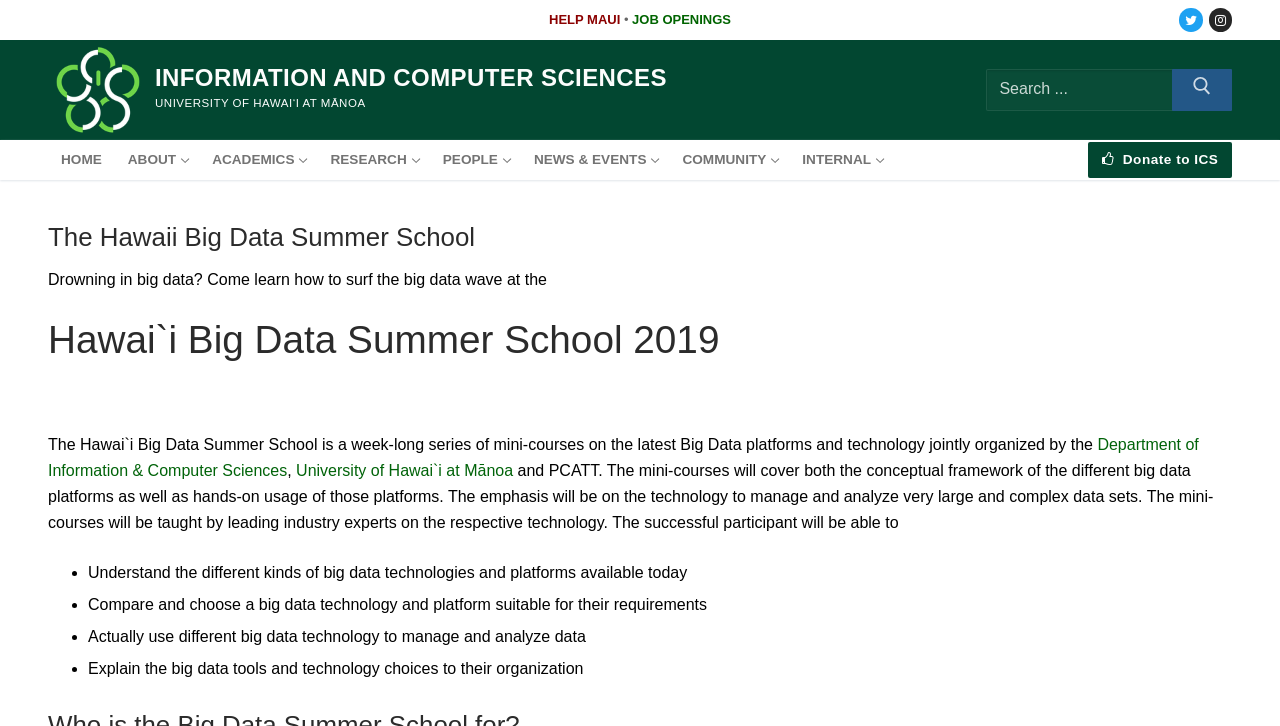What will participants be able to do after attending the summer school?
Using the image as a reference, give an elaborate response to the question.

I found the answer by reading the list of bullet points that start with 'The successful participant will be able to...' which lists the skills that participants will gain after attending the summer school.